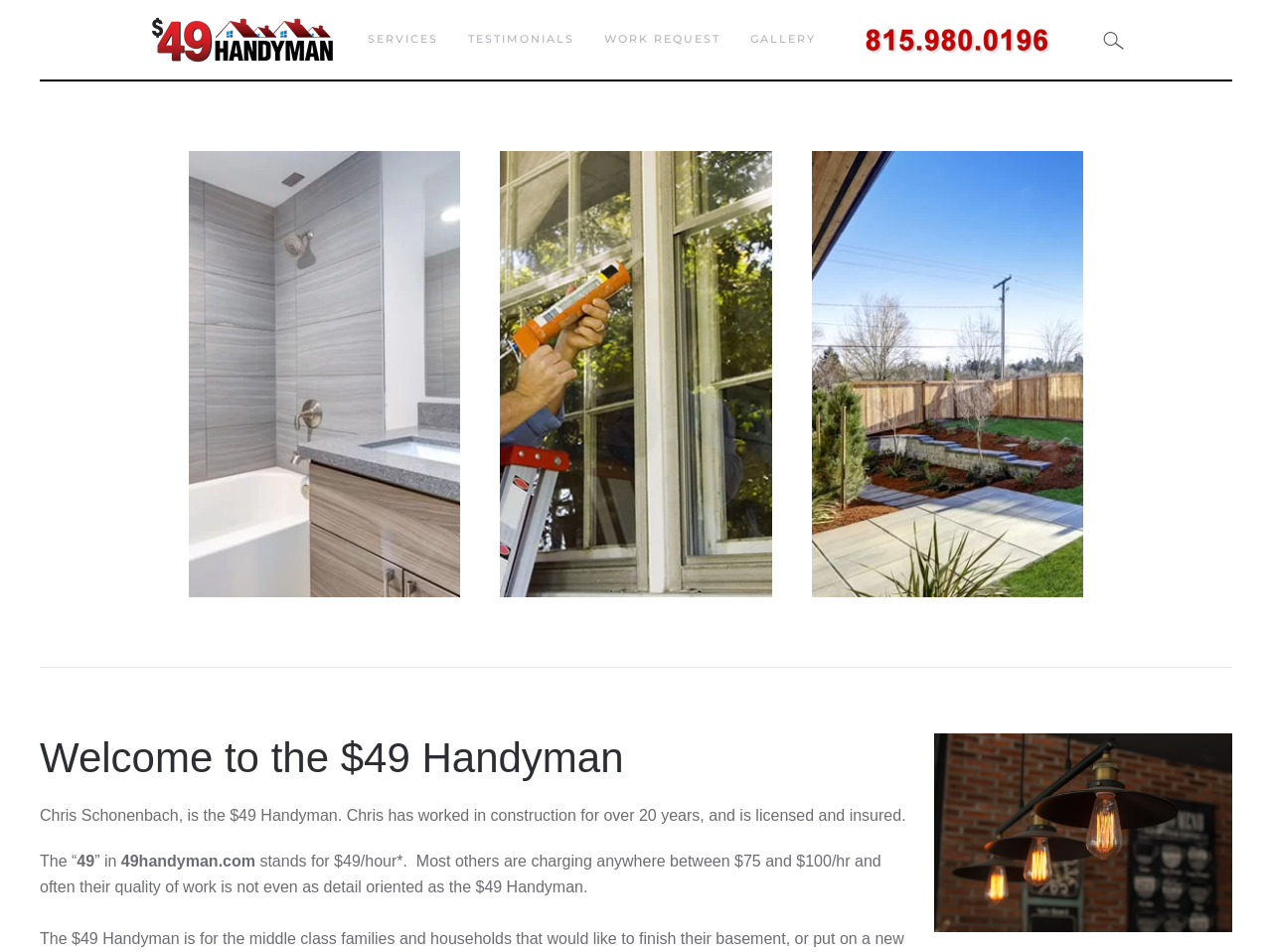Find and provide the bounding box coordinates for the UI element described with: "Skip to main content".

[0.027, 0.04, 0.141, 0.057]